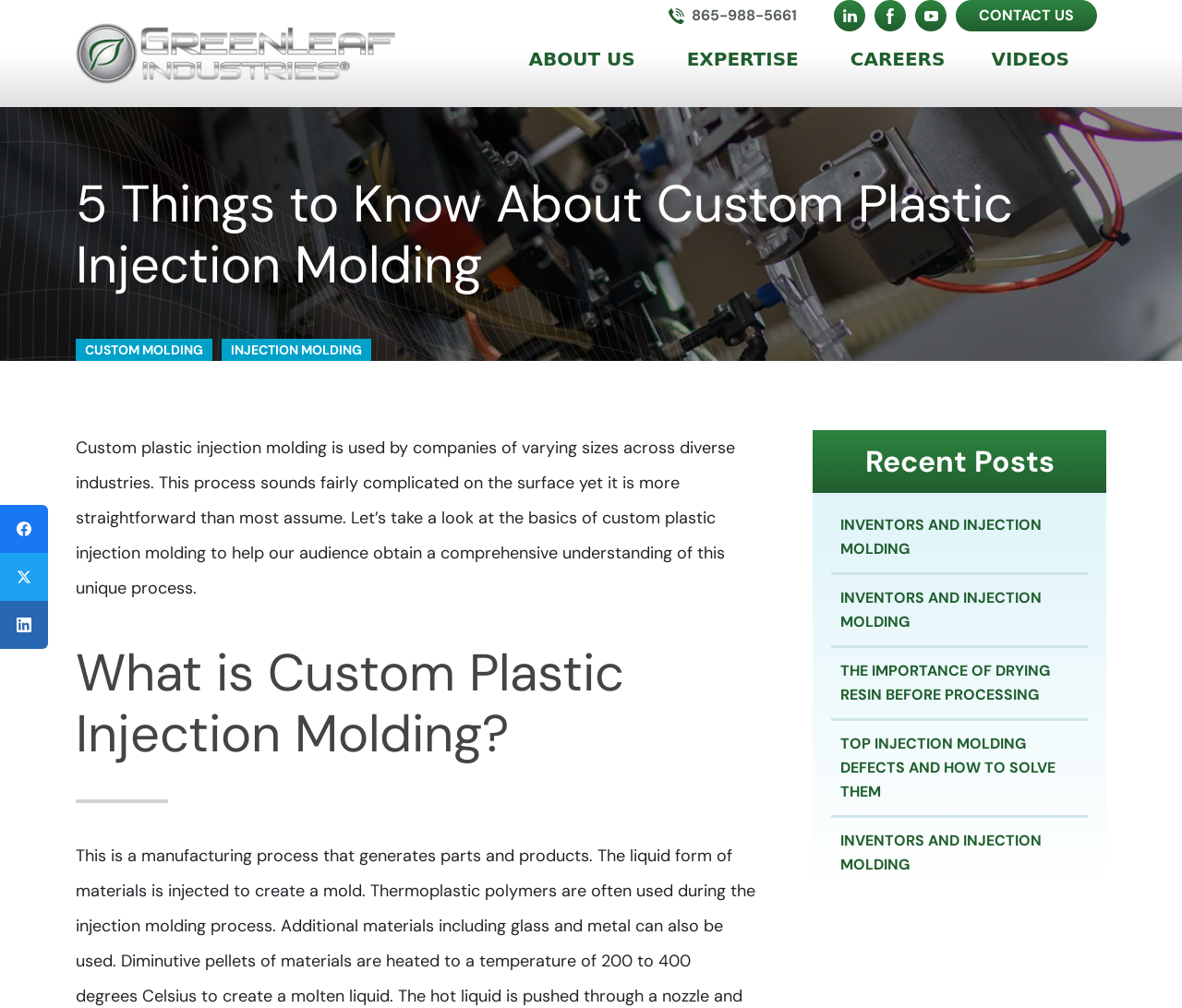Please provide the bounding box coordinates for the element that needs to be clicked to perform the instruction: "Learn about 'What is Custom Plastic Injection Molding?'". The coordinates must consist of four float numbers between 0 and 1, formatted as [left, top, right, bottom].

[0.064, 0.637, 0.639, 0.795]